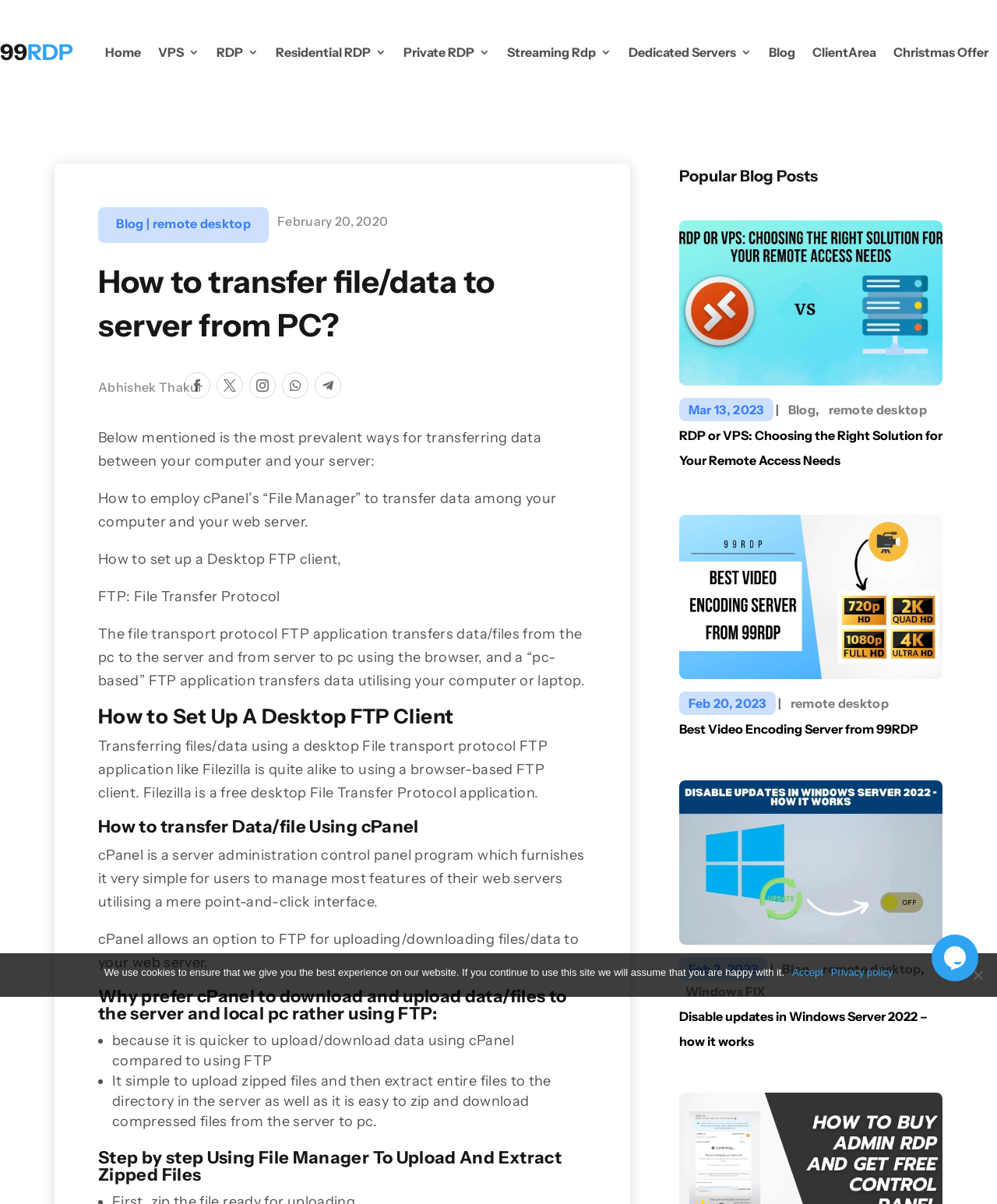Elaborate on the information and visuals displayed on the webpage.

This webpage is about transferring files or data from a PC to a server, specifically using a remote desktop connection. At the top, there is a banner with a link to "99RDP.COM" and an image. Below the banner, there are several links to different sections of the website, including "Home", "VPS 3", "RDP 3", and "Blog".

The main content of the page is divided into several sections. The first section has a heading "How to transfer file/data to server from PC?" and provides an introduction to the topic. Below this, there are three links to social media platforms.

The next section has a heading "How to employ cPanel’s “File Manager” to transfer data among your computer and your web server" and provides information on using cPanel's File Manager to transfer data. This is followed by a section on "How to set up a Desktop FTP client" and another on "How to transfer Data/file Using cPanel".

Further down the page, there is a section on "Why prefer cPanel to download and upload data/files to the server and local pc rather using FTP" which lists two advantages of using cPanel over FTP. Below this, there is a step-by-step guide on "Using File Manager To Upload And Extract Zipped Files".

On the right-hand side of the page, there is a section titled "Popular Blog Posts" which lists three articles with links to each. Each article has a heading, a brief summary, and a link to the full article.

At the bottom of the page, there is a cookie notice dialog with a message about the use of cookies on the website and links to accept or view the privacy policy. There is also a chat widget iframe in the bottom right corner of the page.